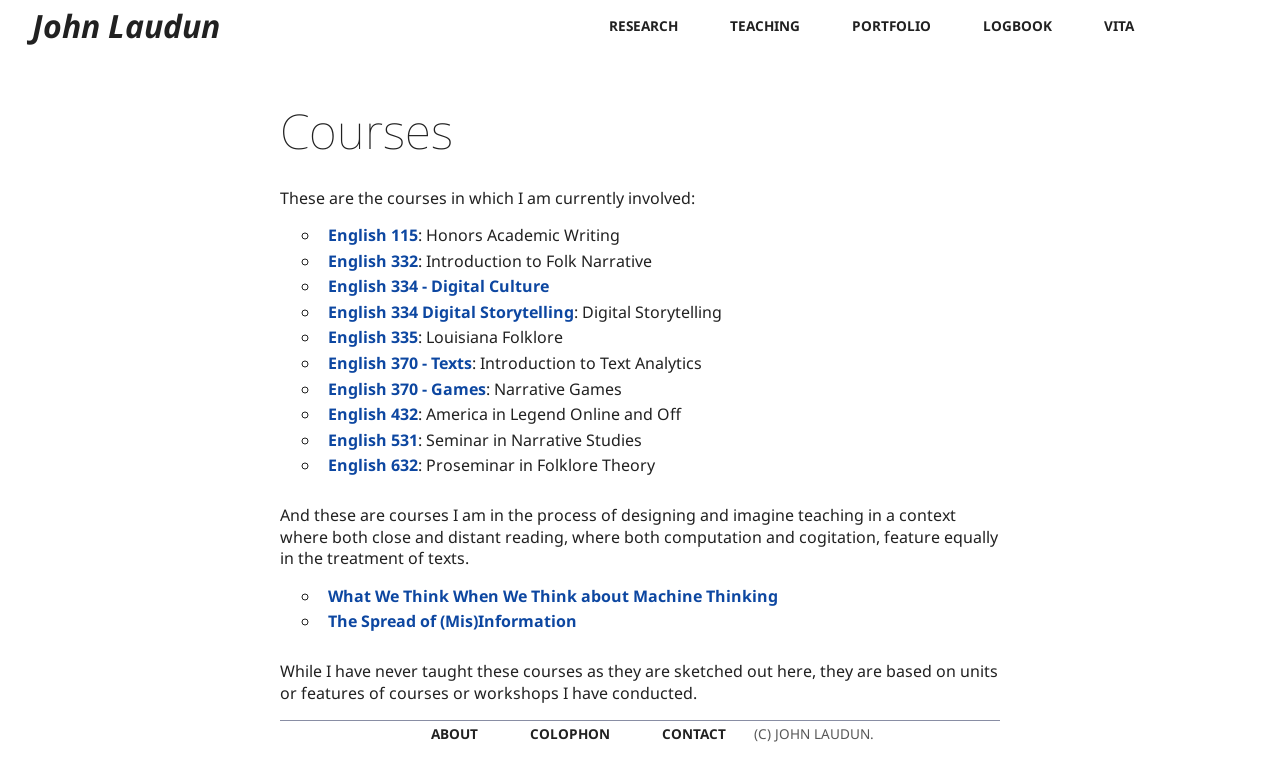Find the bounding box coordinates of the clickable region needed to perform the following instruction: "Click on the 'English 115' course link". The coordinates should be provided as four float numbers between 0 and 1, i.e., [left, top, right, bottom].

[0.256, 0.295, 0.327, 0.324]